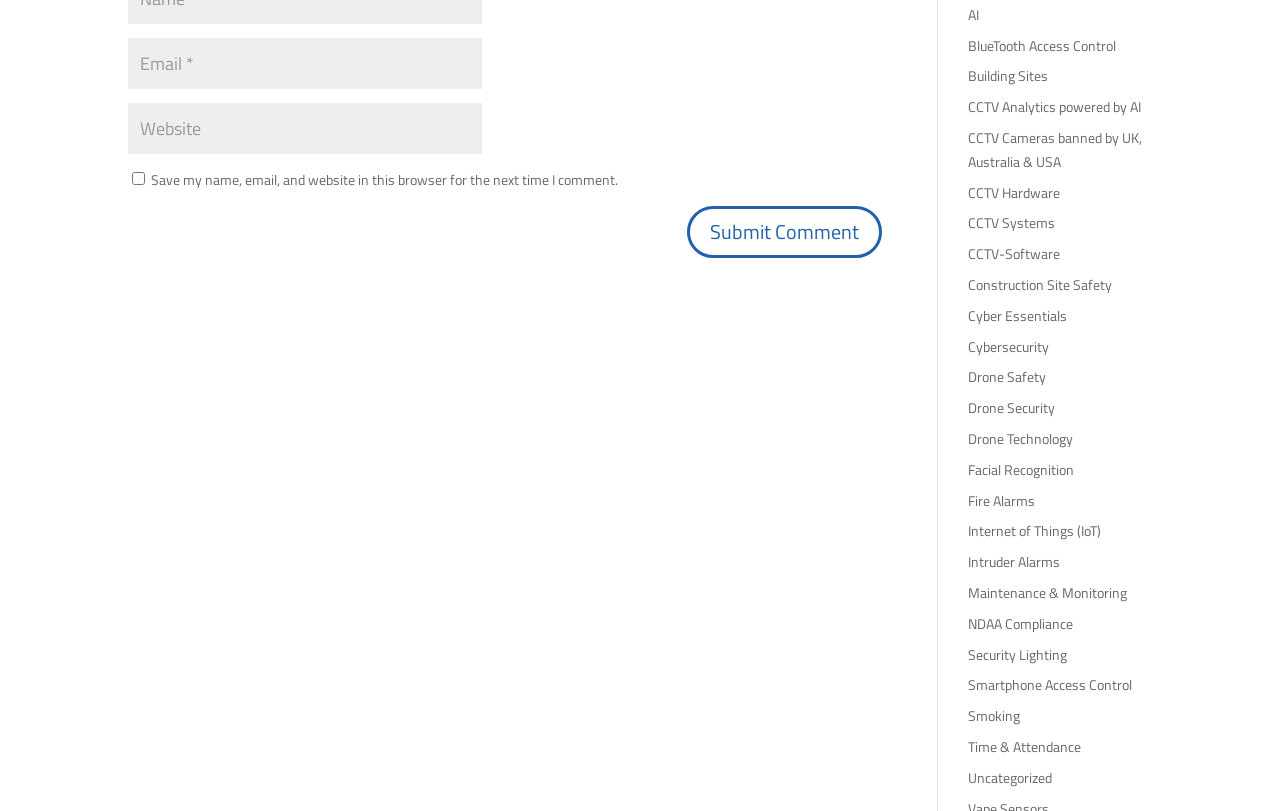Please examine the image and provide a detailed answer to the question: What is the label of the first textbox?

The first textbox has a label 'Email *' which is indicated by the StaticText element with ID 519. This suggests that the textbox is used to input the user's email address.